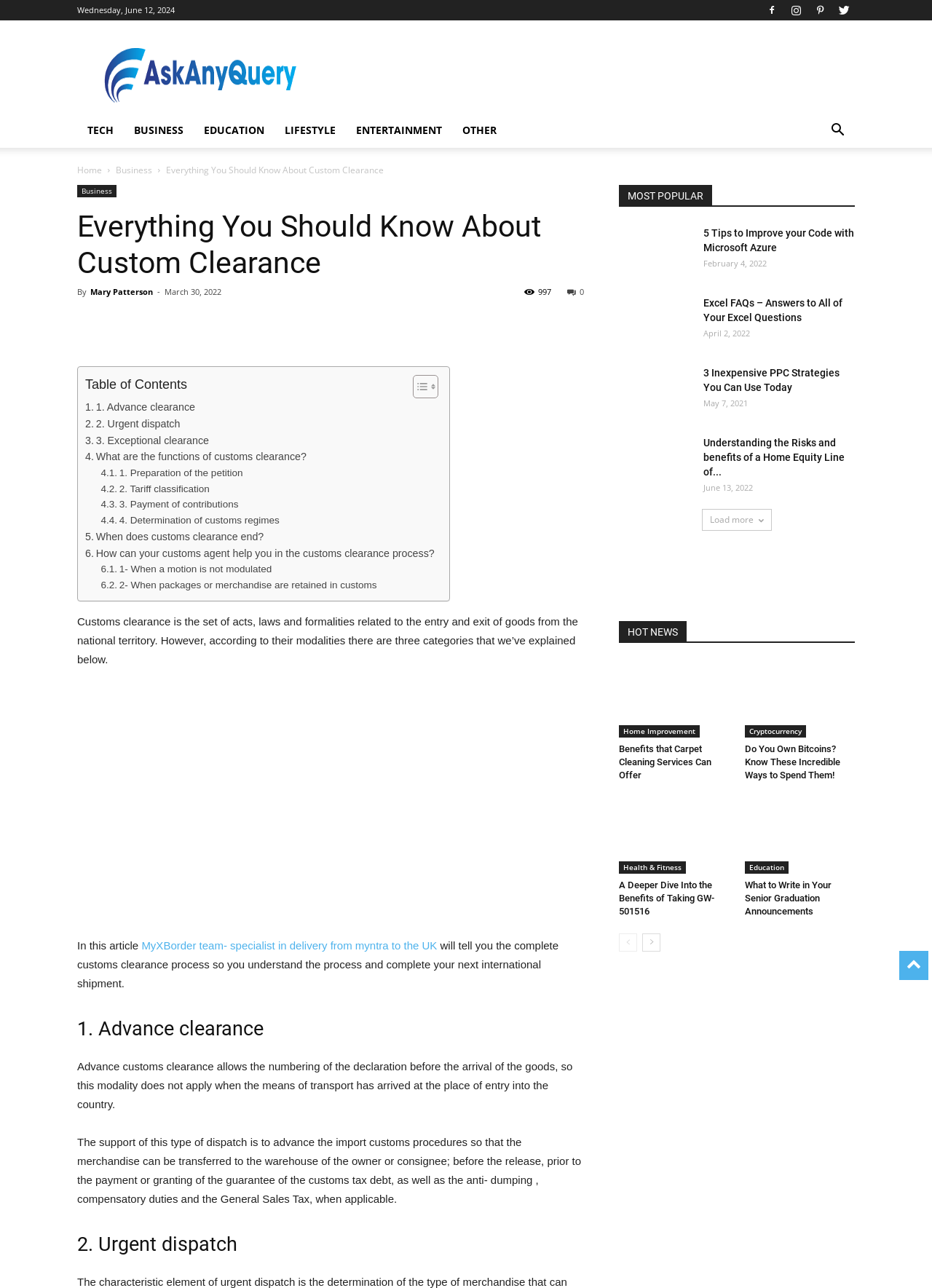Please find the bounding box coordinates of the element's region to be clicked to carry out this instruction: "Click on the 'MyXBorder team- specialist in delivery from myntra to the UK' link".

[0.152, 0.729, 0.469, 0.739]